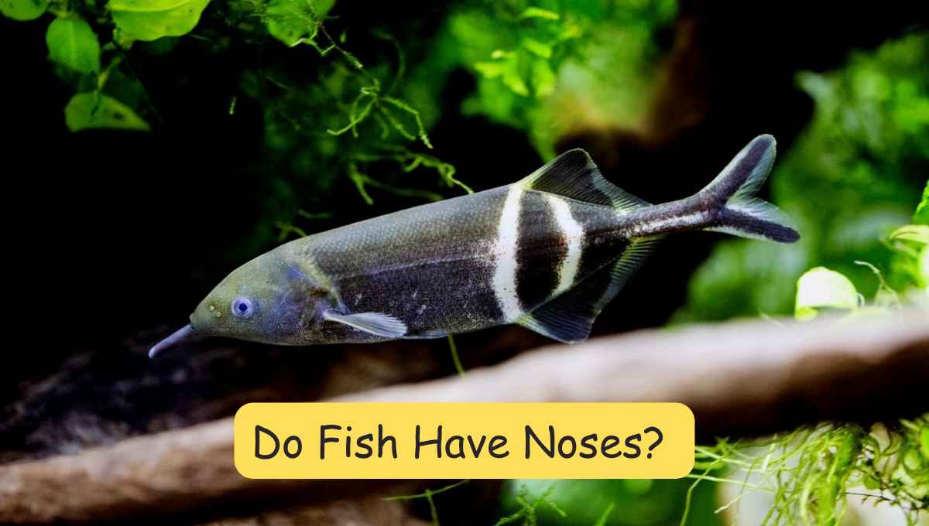Based on what you see in the screenshot, provide a thorough answer to this question: What is the color of the aquatic plants in the image?

The caption describes the aquatic plants as 'lush green', which implies that the color of the aquatic plants in the image is green.